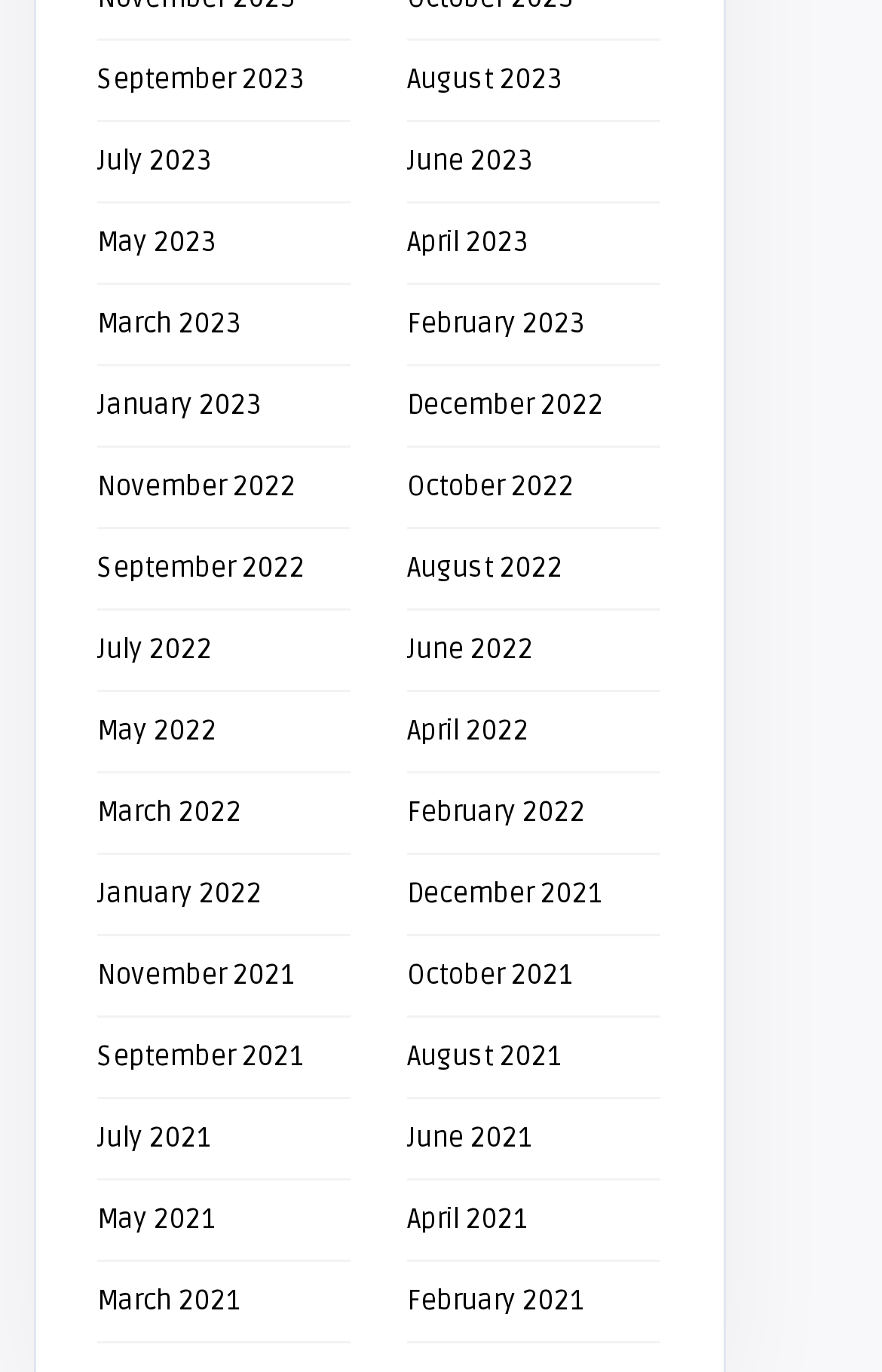Please mark the clickable region by giving the bounding box coordinates needed to complete this instruction: "View November 2021".

[0.462, 0.699, 0.649, 0.724]